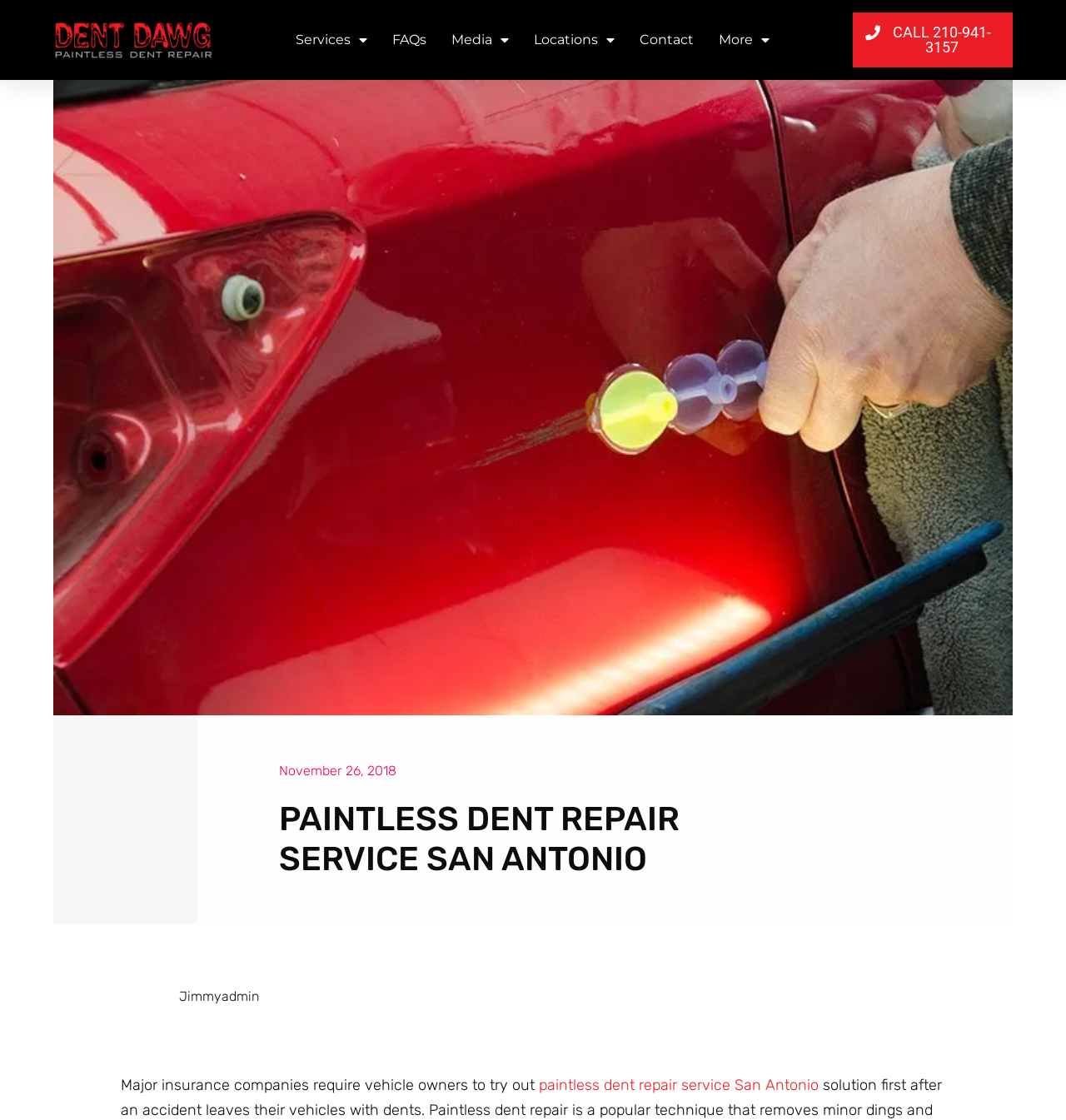Using details from the image, please answer the following question comprehensively:
Who is the person in the small image?

The small image is located at the bottom of the webpage, and it has a heading with the text 'Jimmyadmin' next to it, indicating that the person in the image is Jimmyadmin.